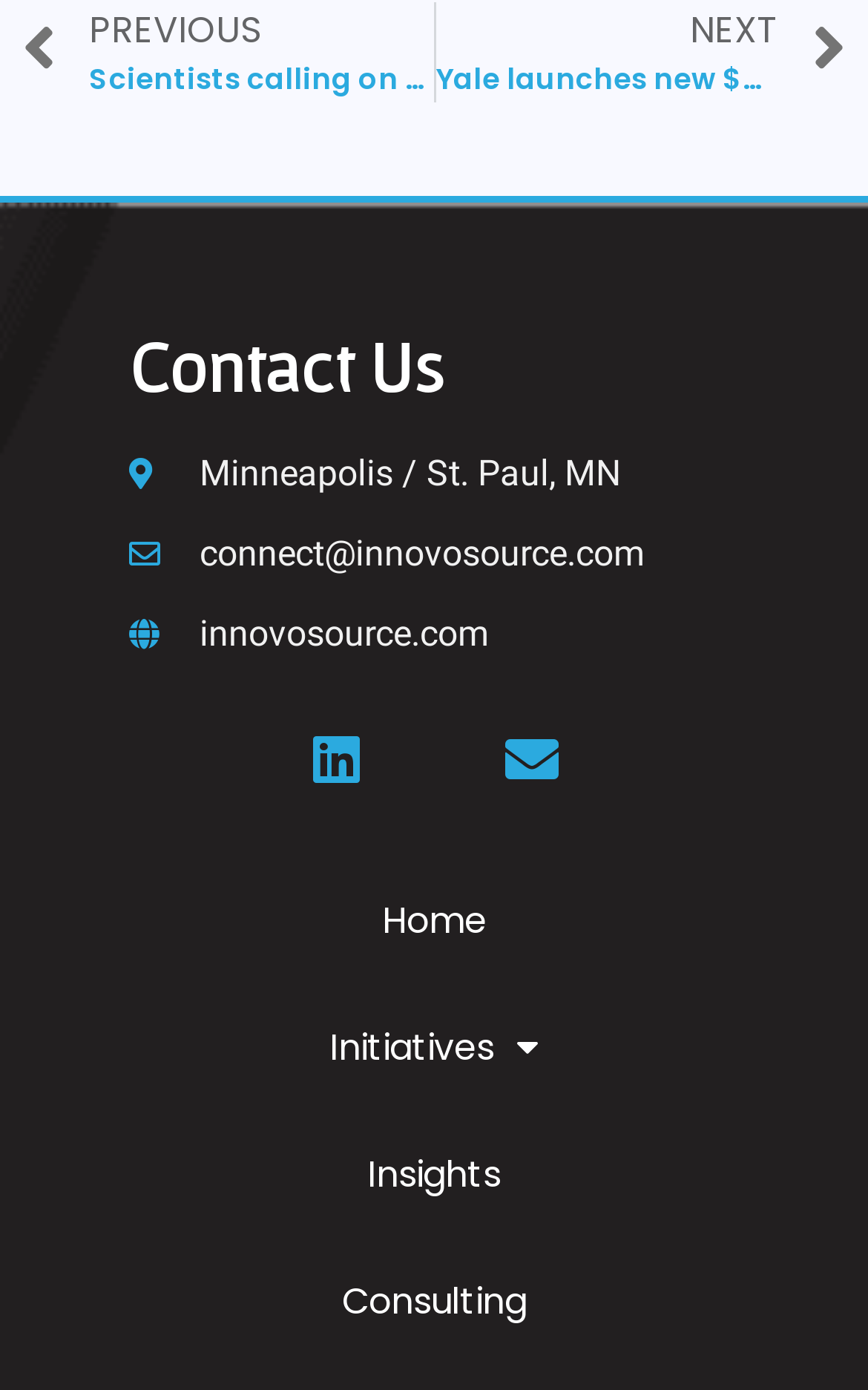Please find the bounding box coordinates (top-left x, top-left y, bottom-right x, bottom-right y) in the screenshot for the UI element described as follows: Envelope

[0.551, 0.507, 0.674, 0.584]